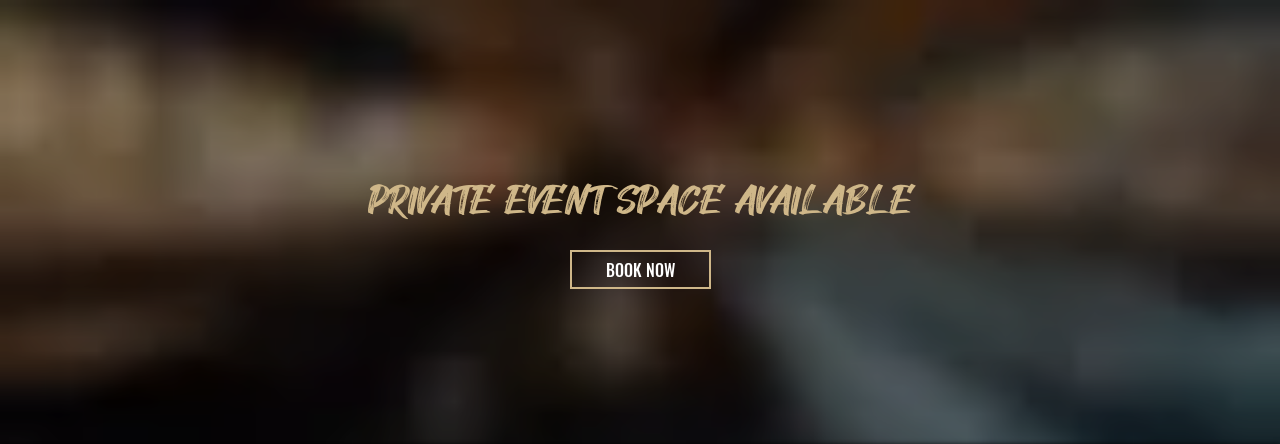What is the purpose of the 'BOOK NOW' button?
Please answer the question with as much detail and depth as you can.

Below the text 'PRIVATE EVENT SPACE AVAILABLE' is a clearly marked button that says 'BOOK NOW', inviting potential customers to make reservations, which implies that the purpose of the button is to facilitate the booking process for the private event space.